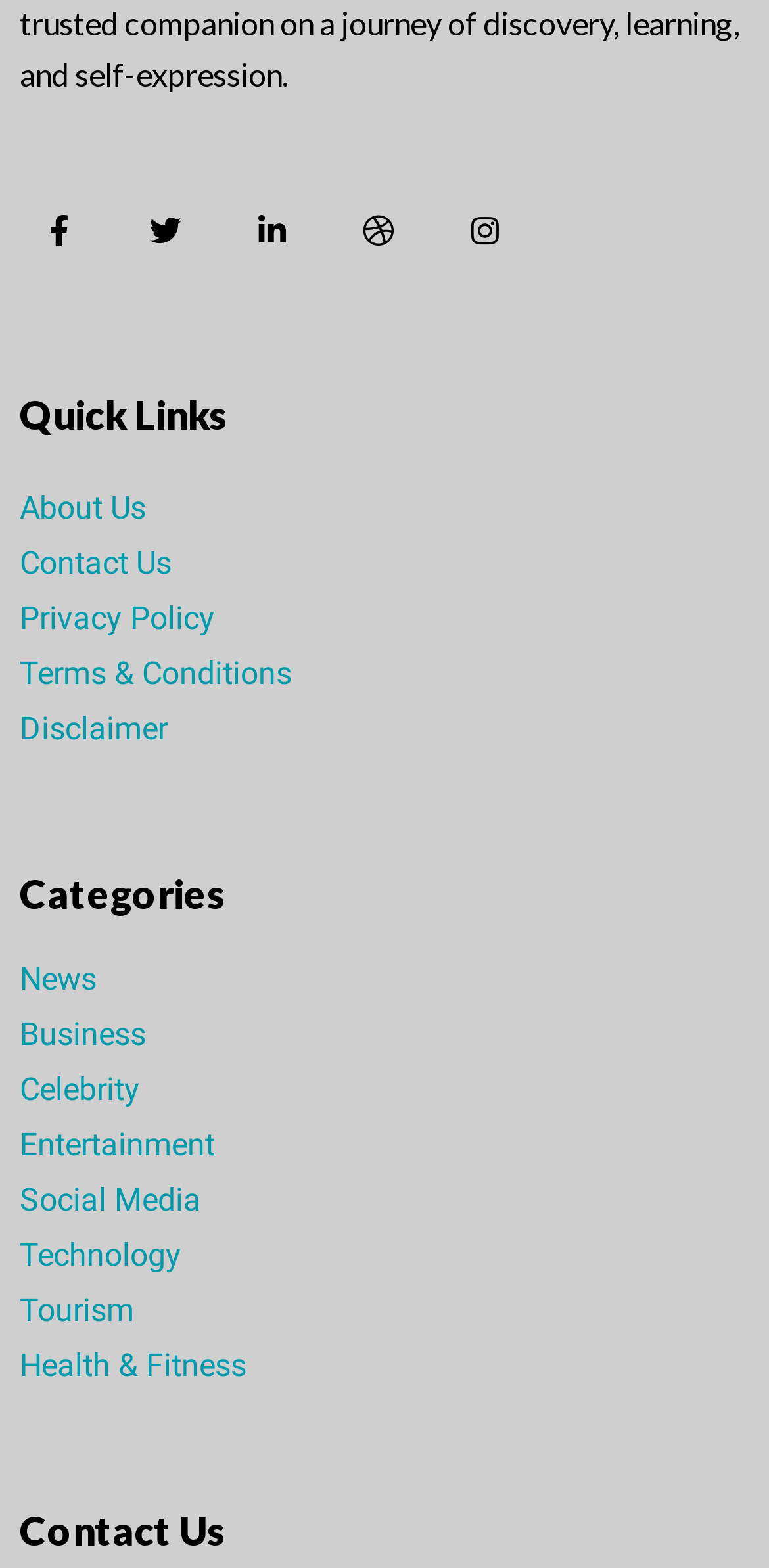What is the purpose of the 'Contact Us' section?
Using the image, answer in one word or phrase.

To contact the website